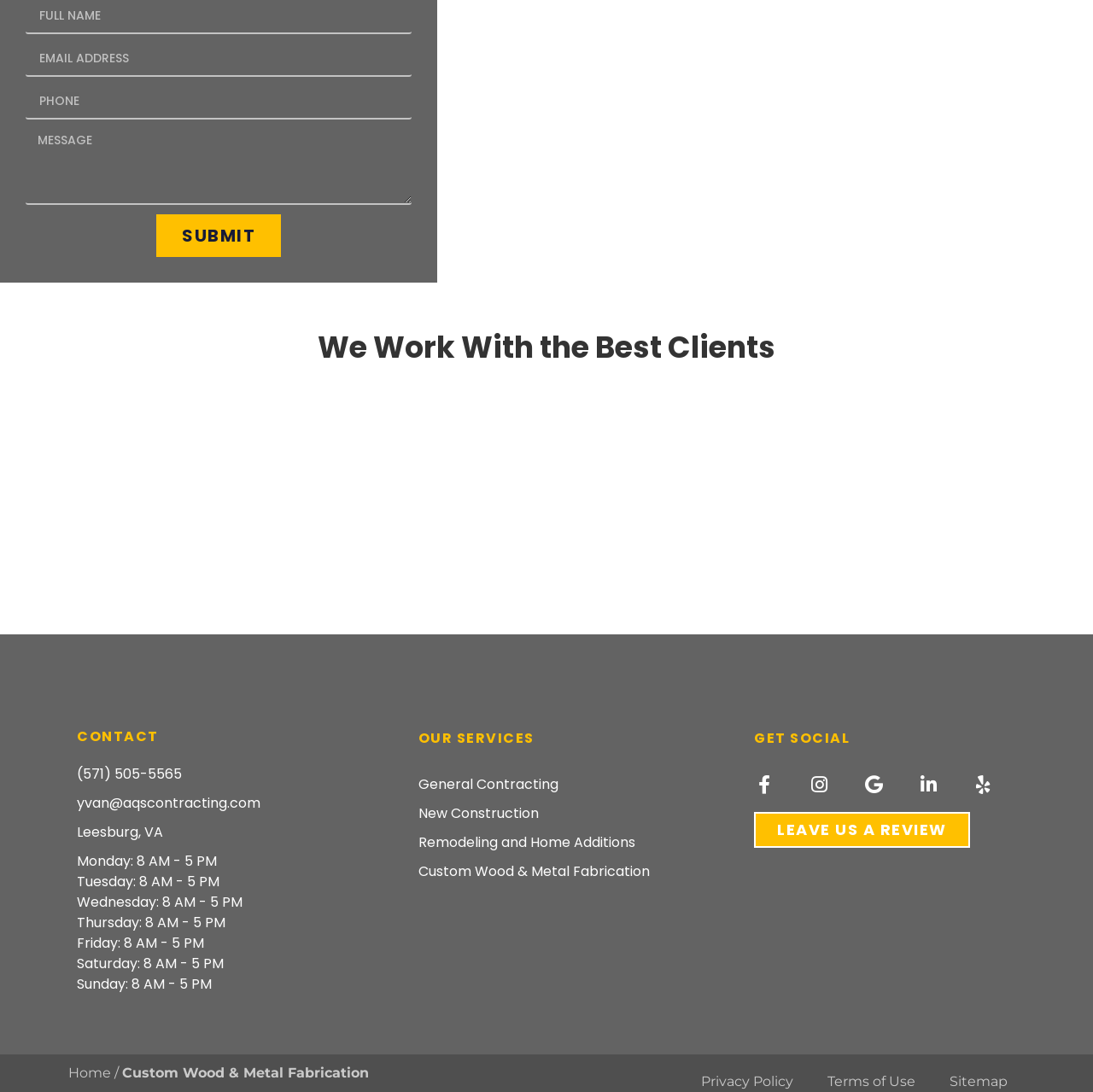Please indicate the bounding box coordinates for the clickable area to complete the following task: "Enter email address". The coordinates should be specified as four float numbers between 0 and 1, i.e., [left, top, right, bottom].

[0.023, 0.039, 0.377, 0.07]